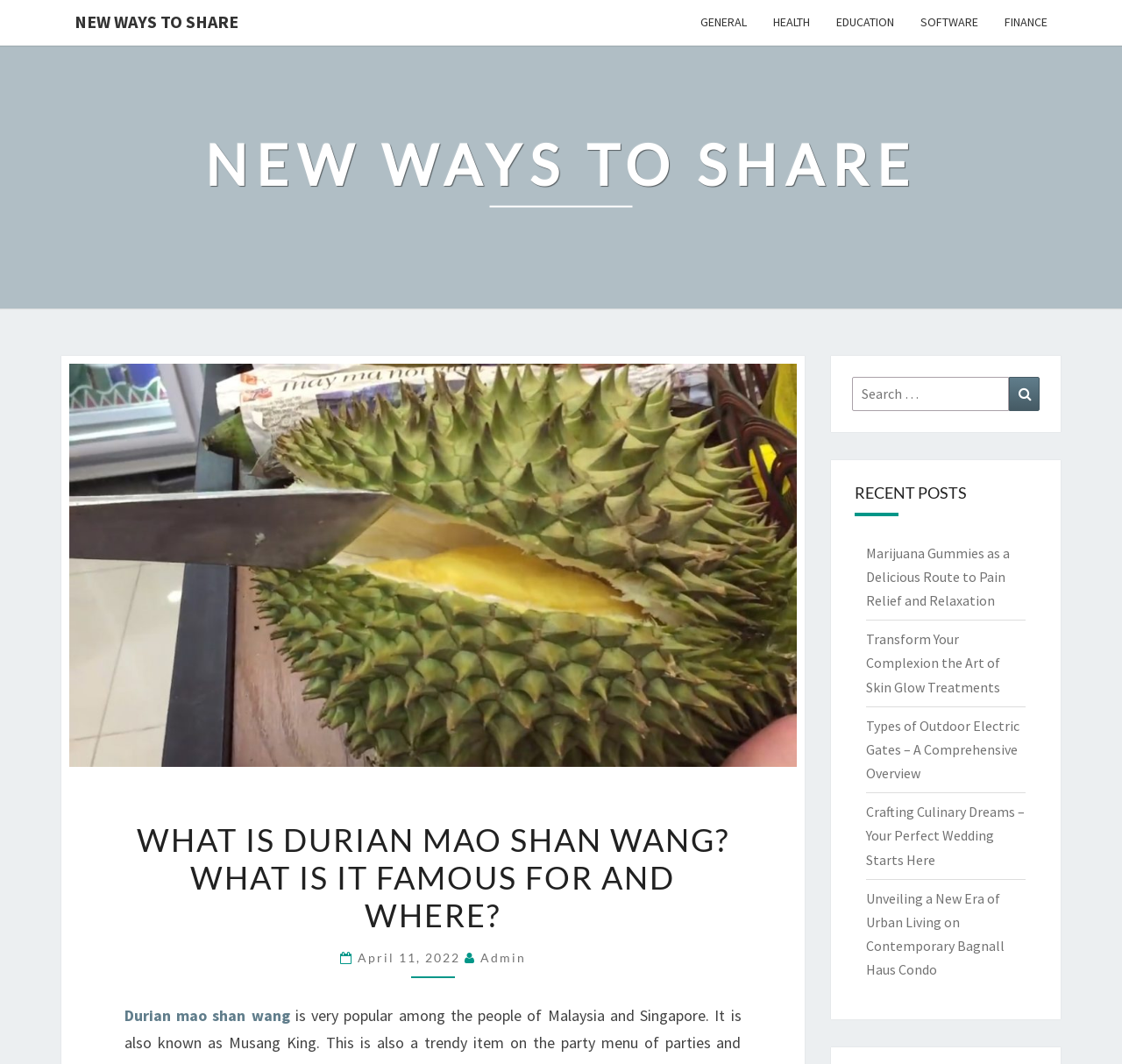Provide the bounding box coordinates of the section that needs to be clicked to accomplish the following instruction: "Click on the 'NEW WAYS TO SHARE' link."

[0.055, 0.0, 0.224, 0.041]